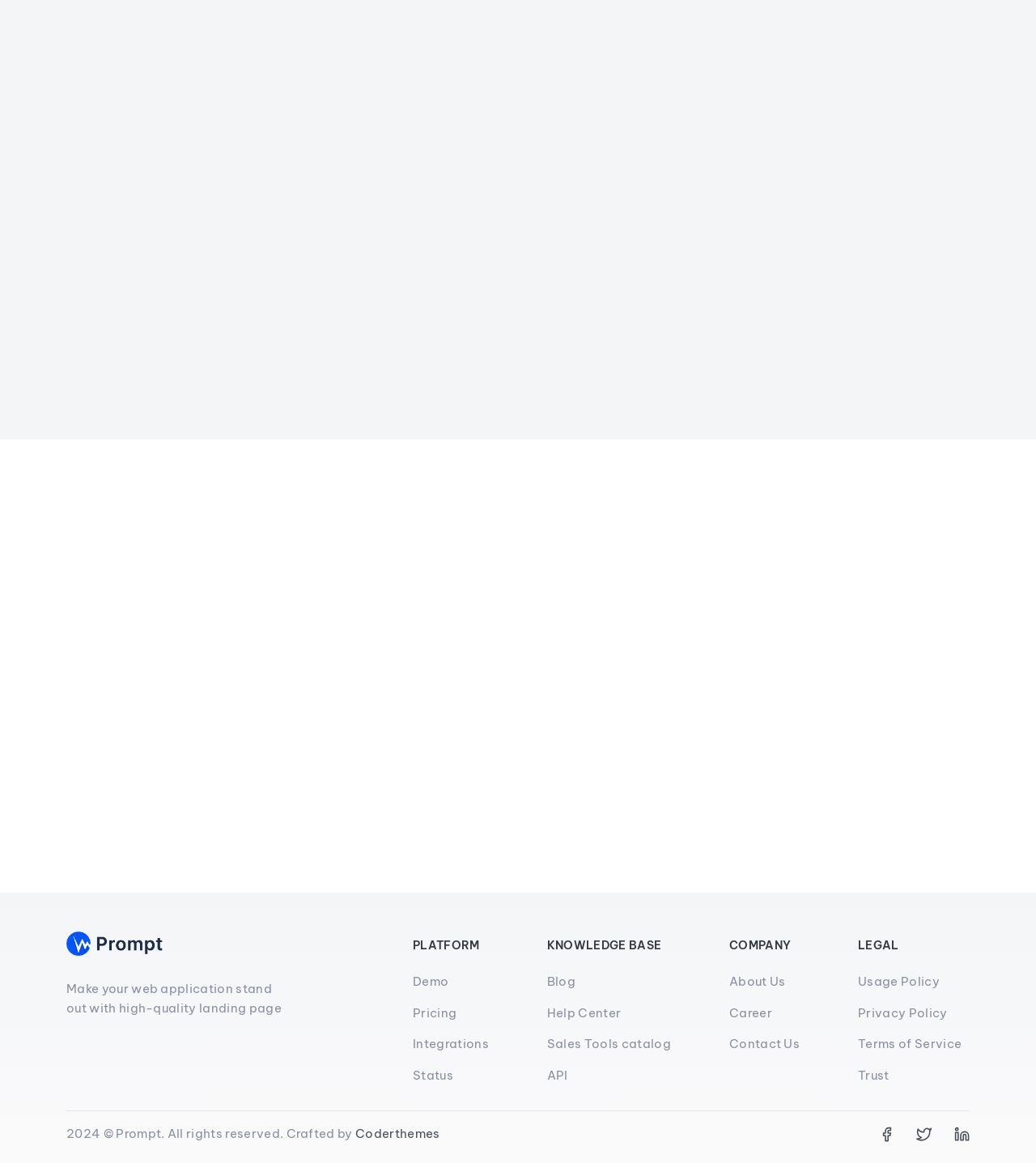Identify the bounding box coordinates for the element you need to click to achieve the following task: "Read about the company". Provide the bounding box coordinates as four float numbers between 0 and 1, in the form [left, top, right, bottom].

[0.704, 0.837, 0.758, 0.852]